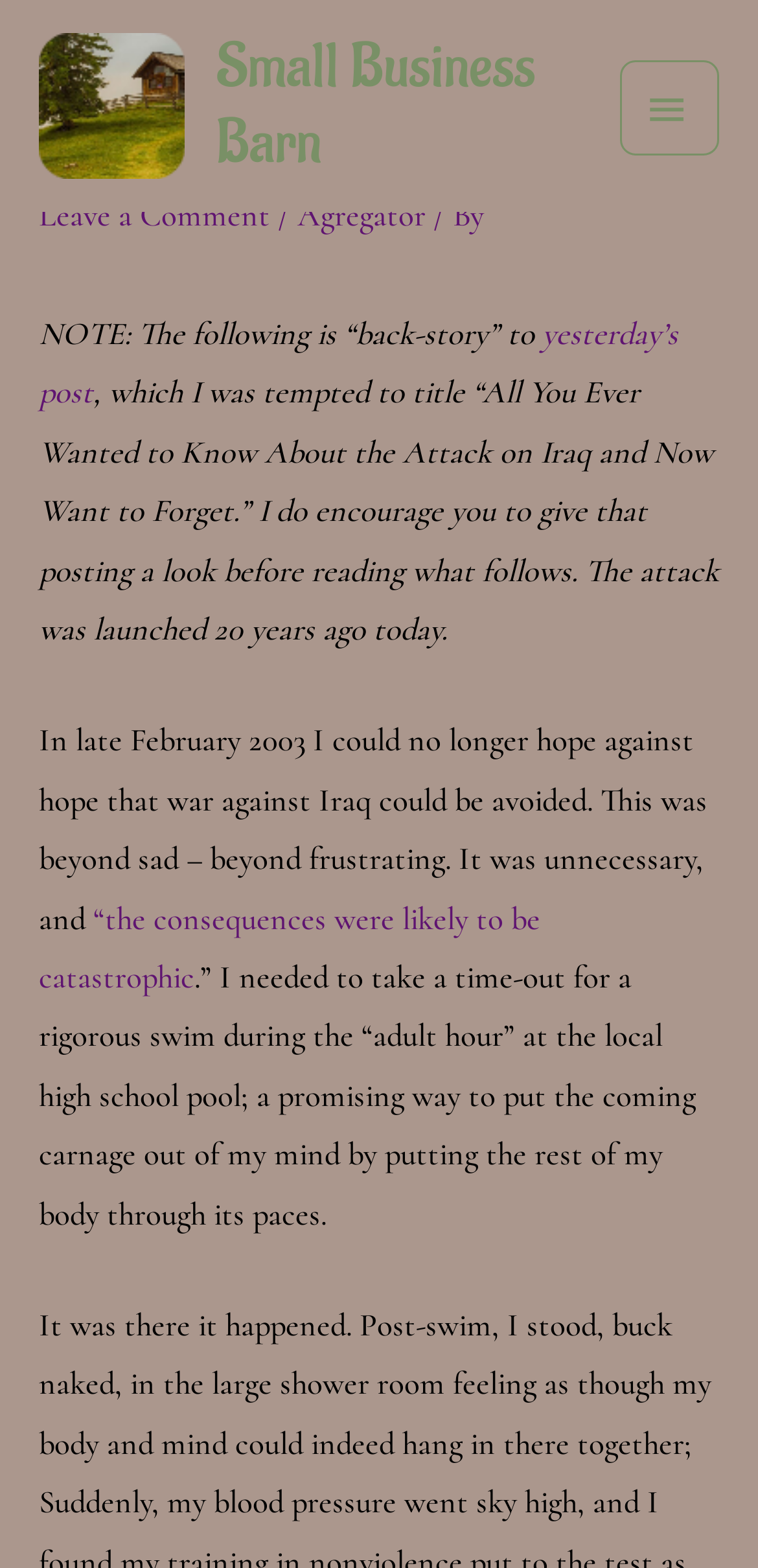Locate and extract the text of the main heading on the webpage.

Epitaph for a ‘Cake Walk’: an Iraq Case Study